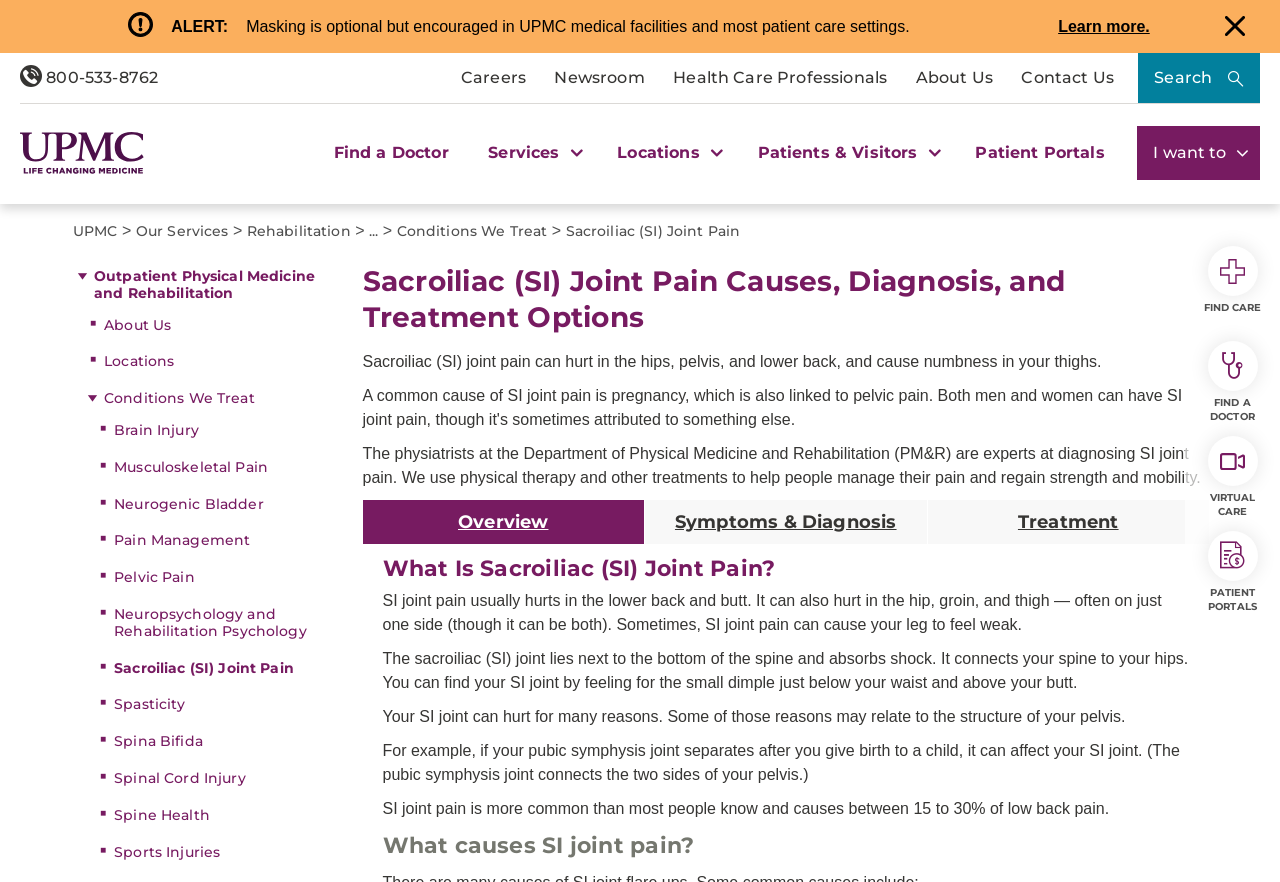Identify the bounding box coordinates of the clickable region required to complete the instruction: "Check latest updates". The coordinates should be given as four float numbers within the range of 0 and 1, i.e., [left, top, right, bottom].

None